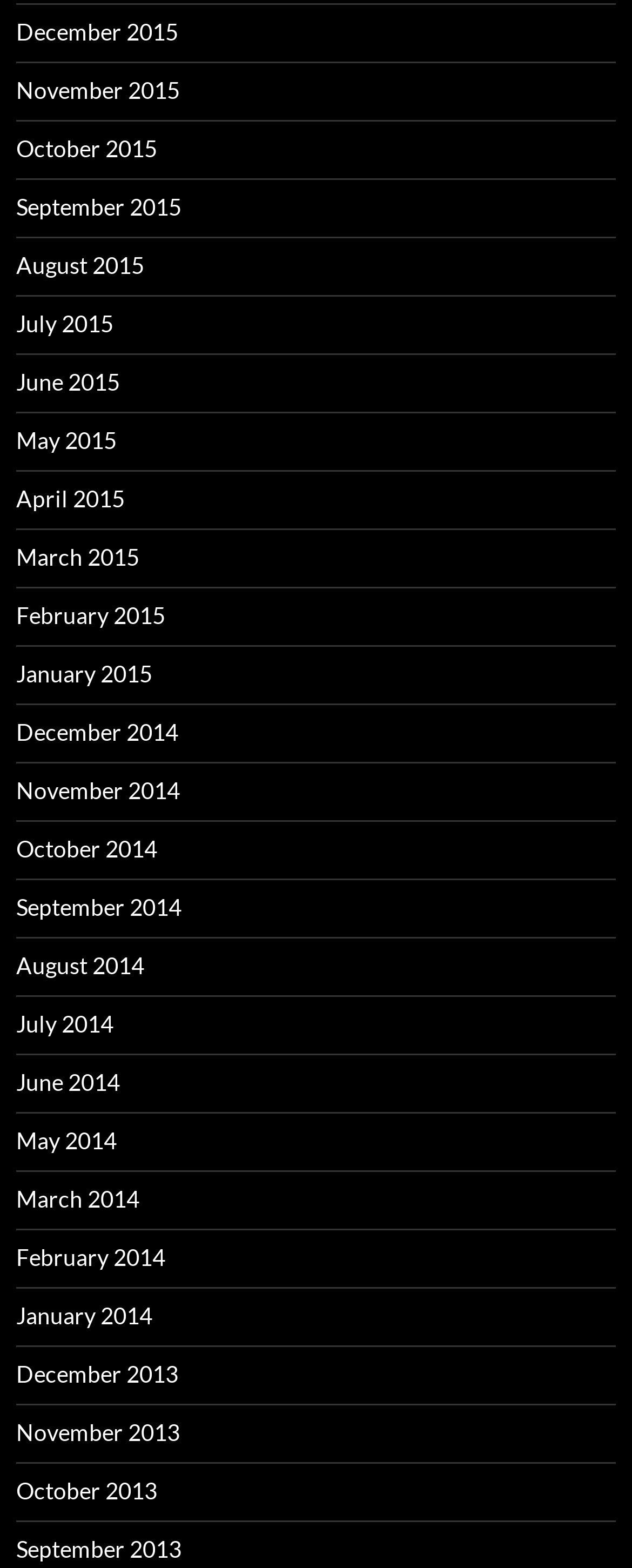Identify the bounding box coordinates of the section to be clicked to complete the task described by the following instruction: "View September 2013". The coordinates should be four float numbers between 0 and 1, formatted as [left, top, right, bottom].

[0.026, 0.979, 0.287, 0.997]